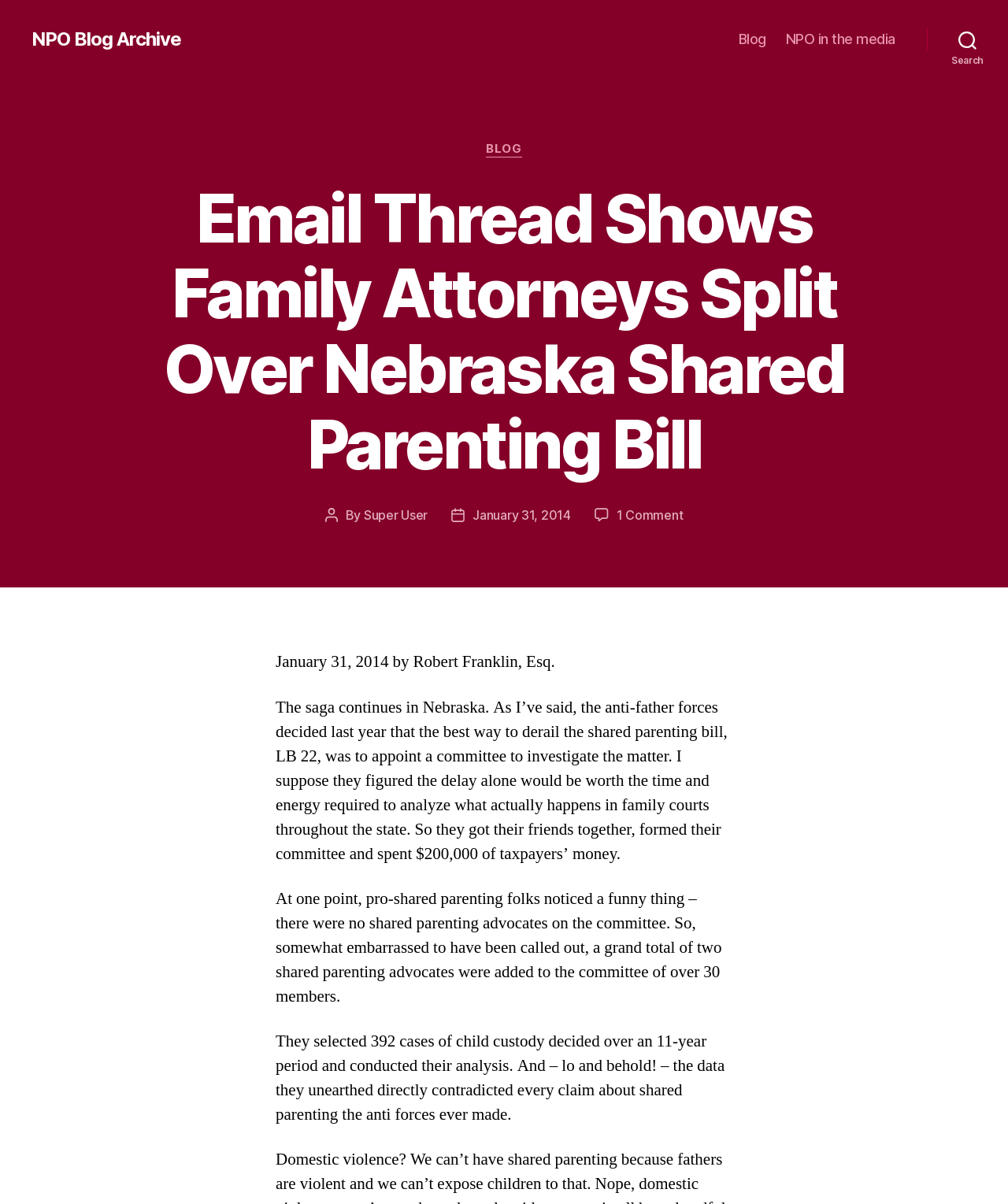Find and provide the bounding box coordinates for the UI element described here: "Search". The coordinates should be given as four float numbers between 0 and 1: [left, top, right, bottom].

[0.92, 0.018, 1.0, 0.047]